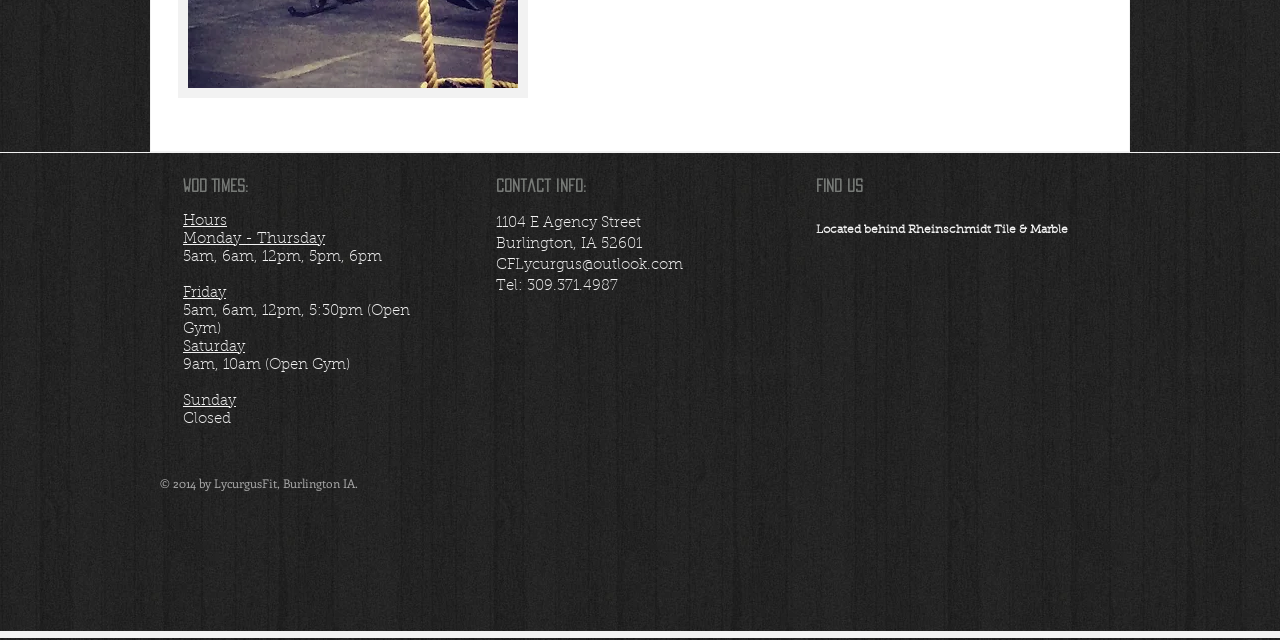Please specify the bounding box coordinates in the format (top-left x, top-left y, bottom-right x, bottom-right y), with all values as floating point numbers between 0 and 1. Identify the bounding box of the UI element described by: CFLycurgus@outlook.com

[0.388, 0.402, 0.534, 0.426]